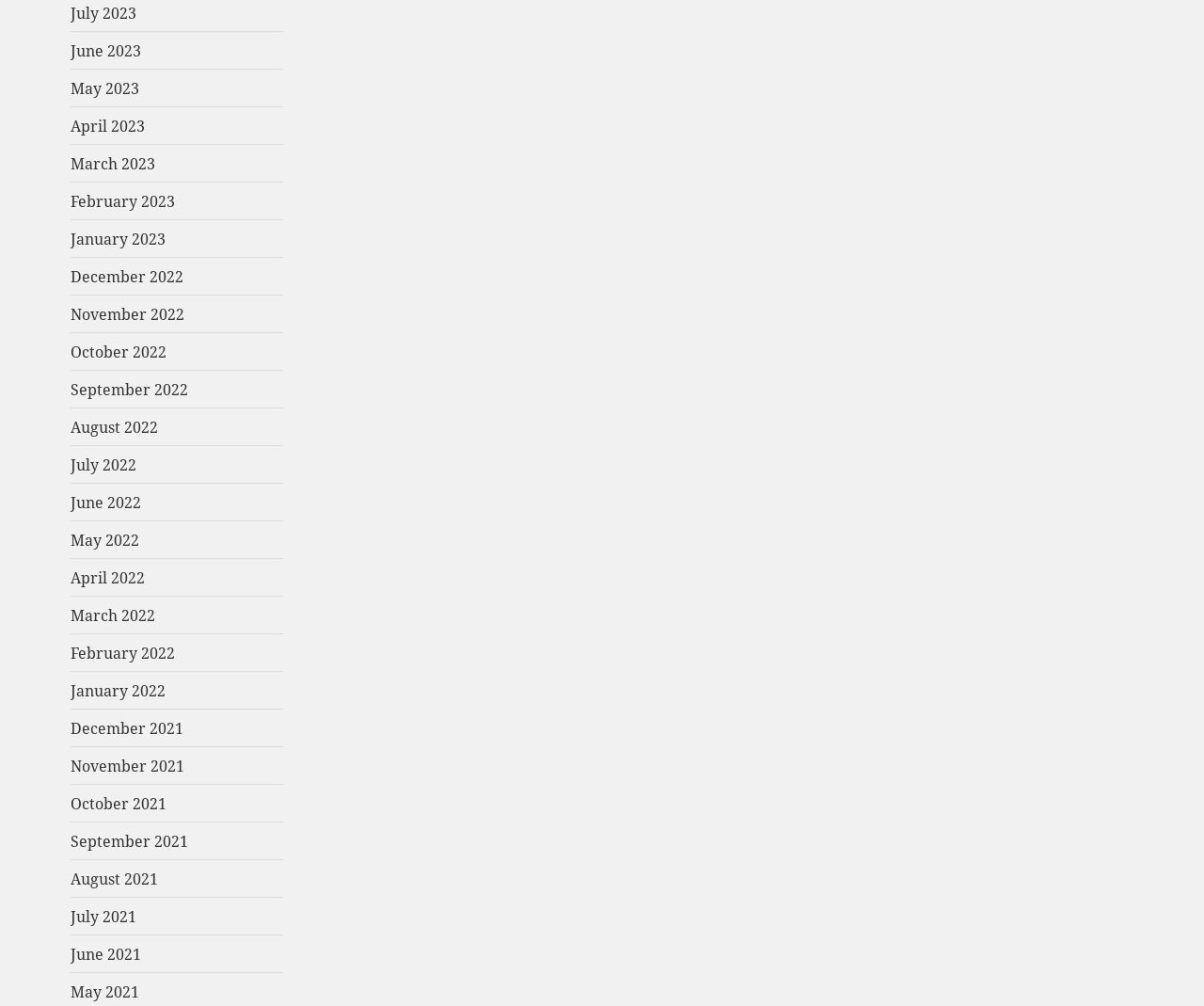Please specify the bounding box coordinates of the clickable region to carry out the following instruction: "browse August 2021". The coordinates should be four float numbers between 0 and 1, in the format [left, top, right, bottom].

[0.059, 0.863, 0.131, 0.884]